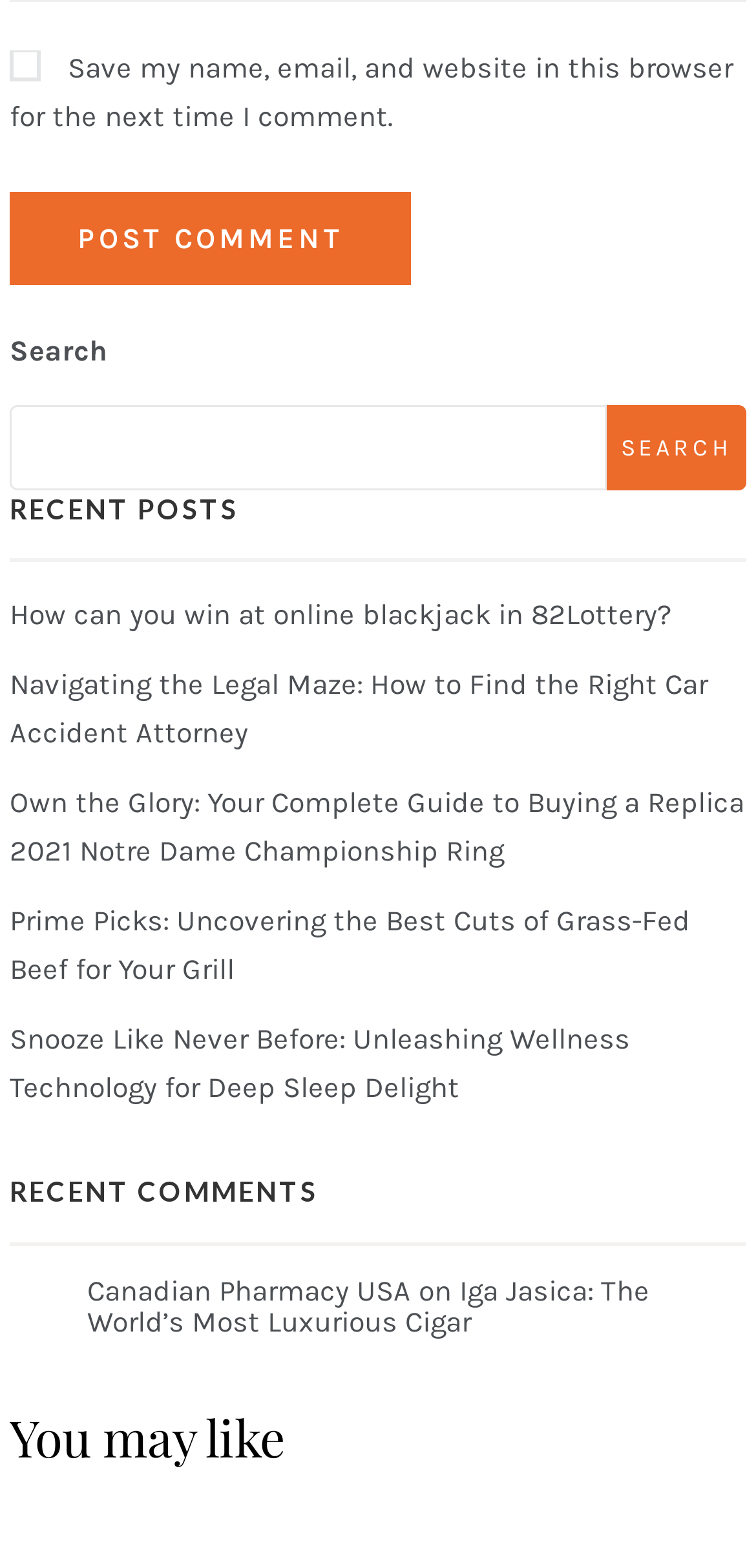Please determine the bounding box coordinates for the element that should be clicked to follow these instructions: "Post a comment".

[0.013, 0.122, 0.544, 0.181]